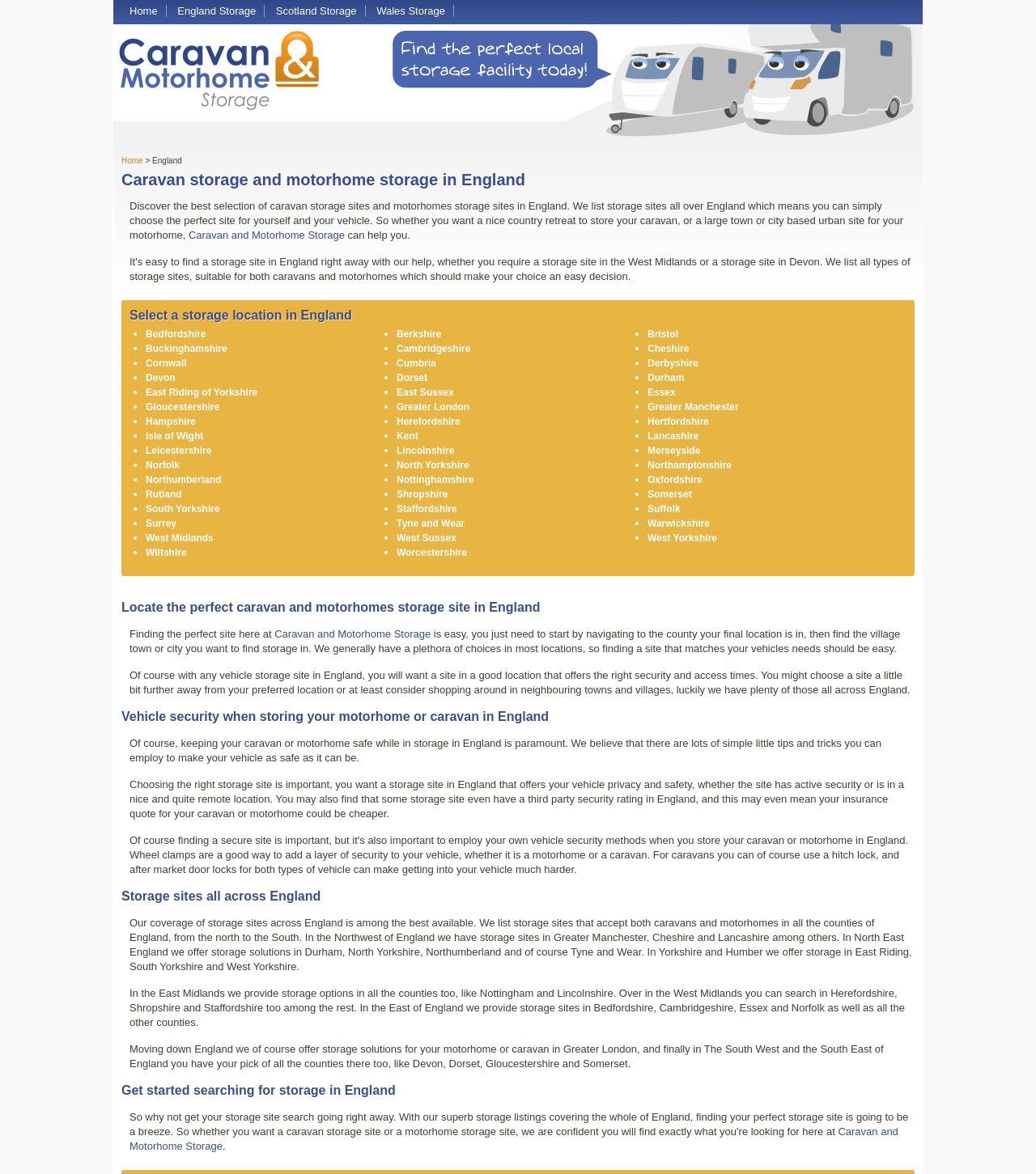Describe all the significant parts and information present on the webpage.

This webpage is about caravan storage and motorhome storage in England. At the top, there are four links: "Home", "England Storage", "Scotland Storage", and "Wales Storage". Below these links, there is a heading that reads "Caravan storage and motorhome storage in England". 

Following this heading, there is a paragraph of text that explains the purpose of the webpage, which is to help users find the best caravan storage sites and motorhome storage sites in England. The text also mentions that the webpage lists storage sites all over England, allowing users to choose the perfect site for themselves and their vehicle.

Below this paragraph, there is a heading that reads "Caravan and Motorhome Storage" followed by the text "can help you." 

Next, there is a heading that reads "Select a storage location in England". Below this heading, there is a list of links to various locations in England, such as Bedfordshire, Berkshire, Bristol, and many others. Each location is preceded by a bullet point. The list of locations takes up most of the webpage.